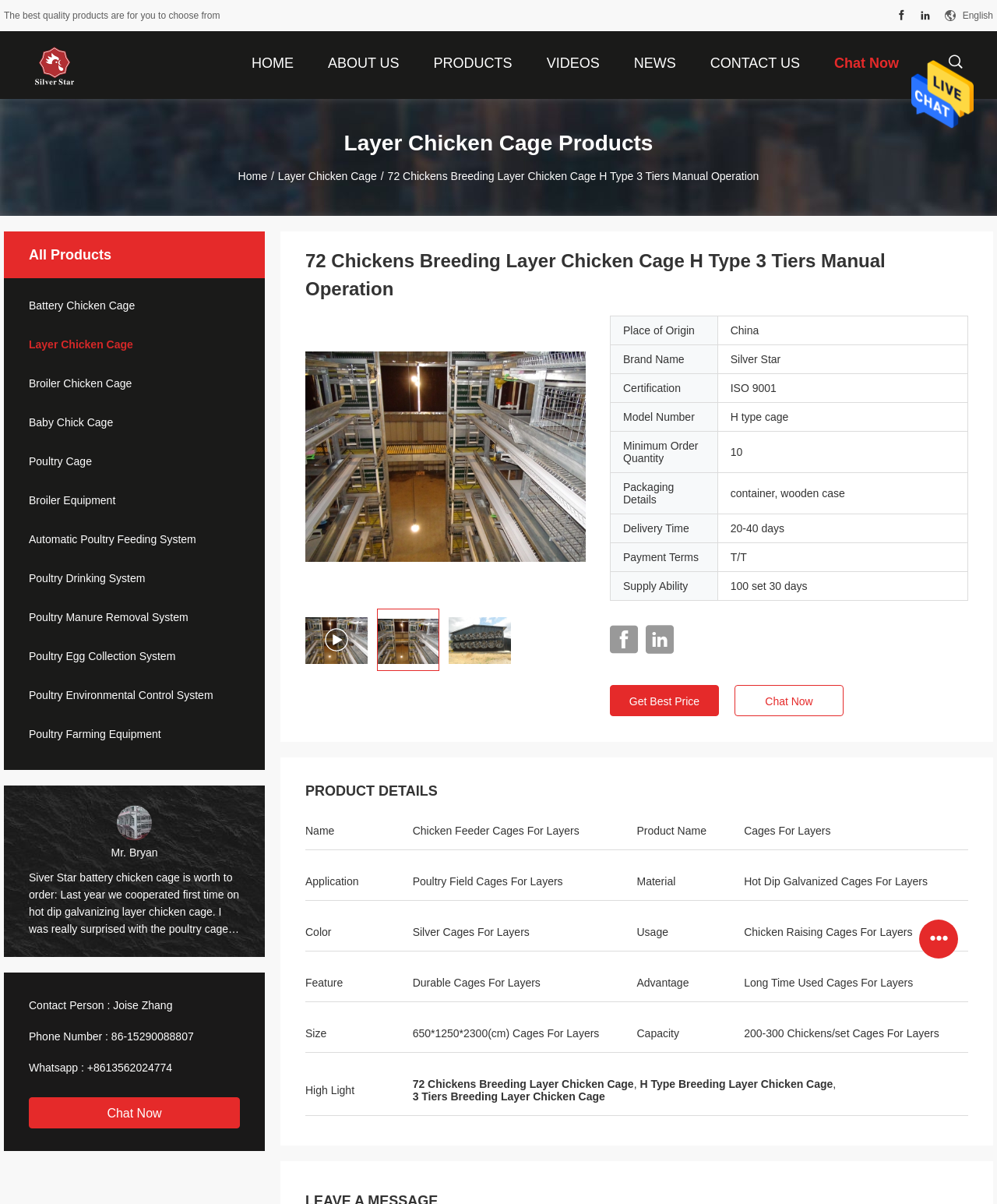Refer to the image and offer a detailed explanation in response to the question: What is the phone number of the contact person?

I found the phone number by looking at the static text element with the text 'Phone Number :' and the corresponding static text element with the phone number '86-15290088807'.